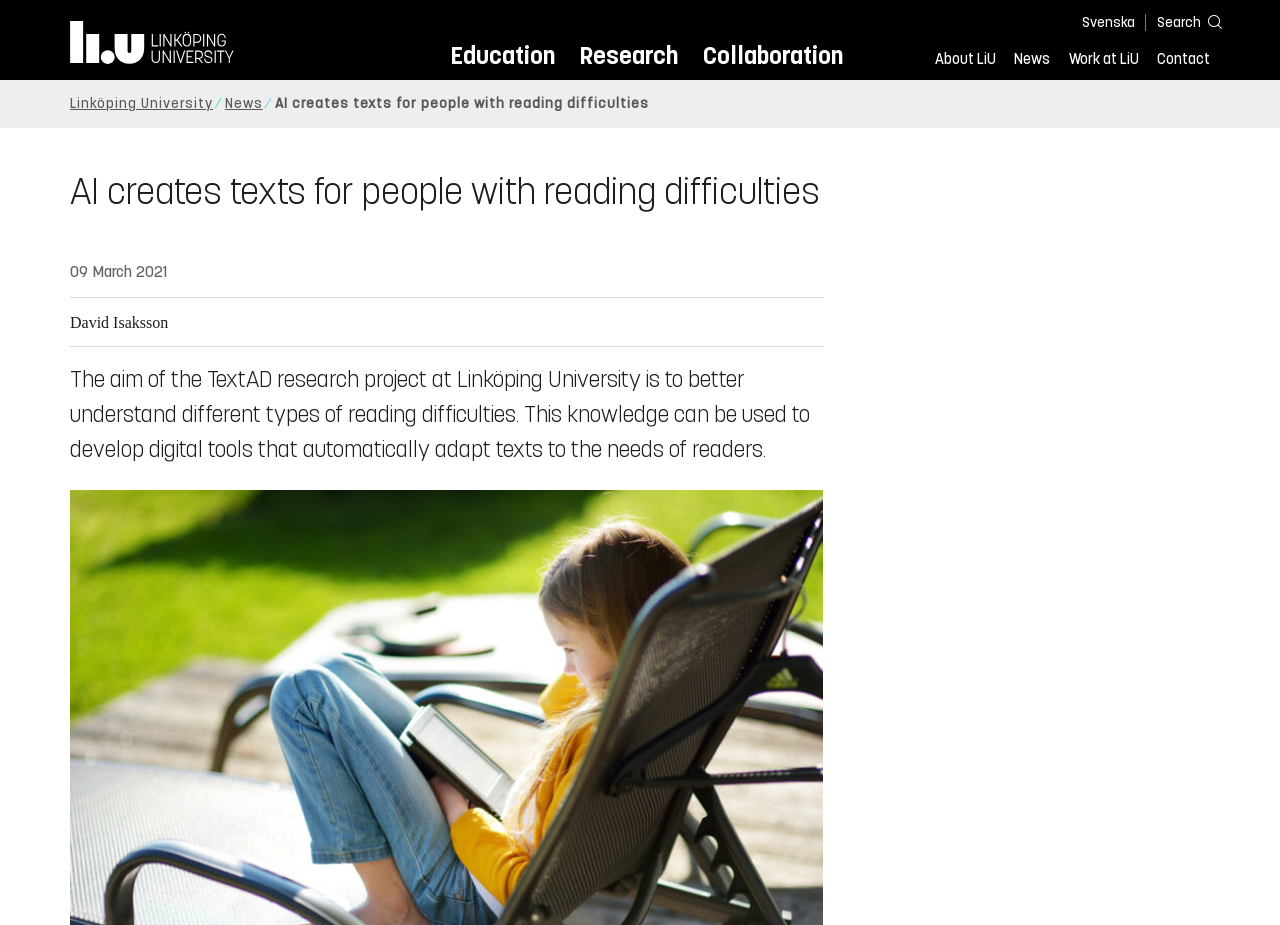What type of texts are created by AI for people with reading difficulties?
Please respond to the question with a detailed and well-explained answer.

I found the answer by looking at the heading element with the text 'AI creates texts for people with reading difficulties' which indicates the type of texts created by AI.